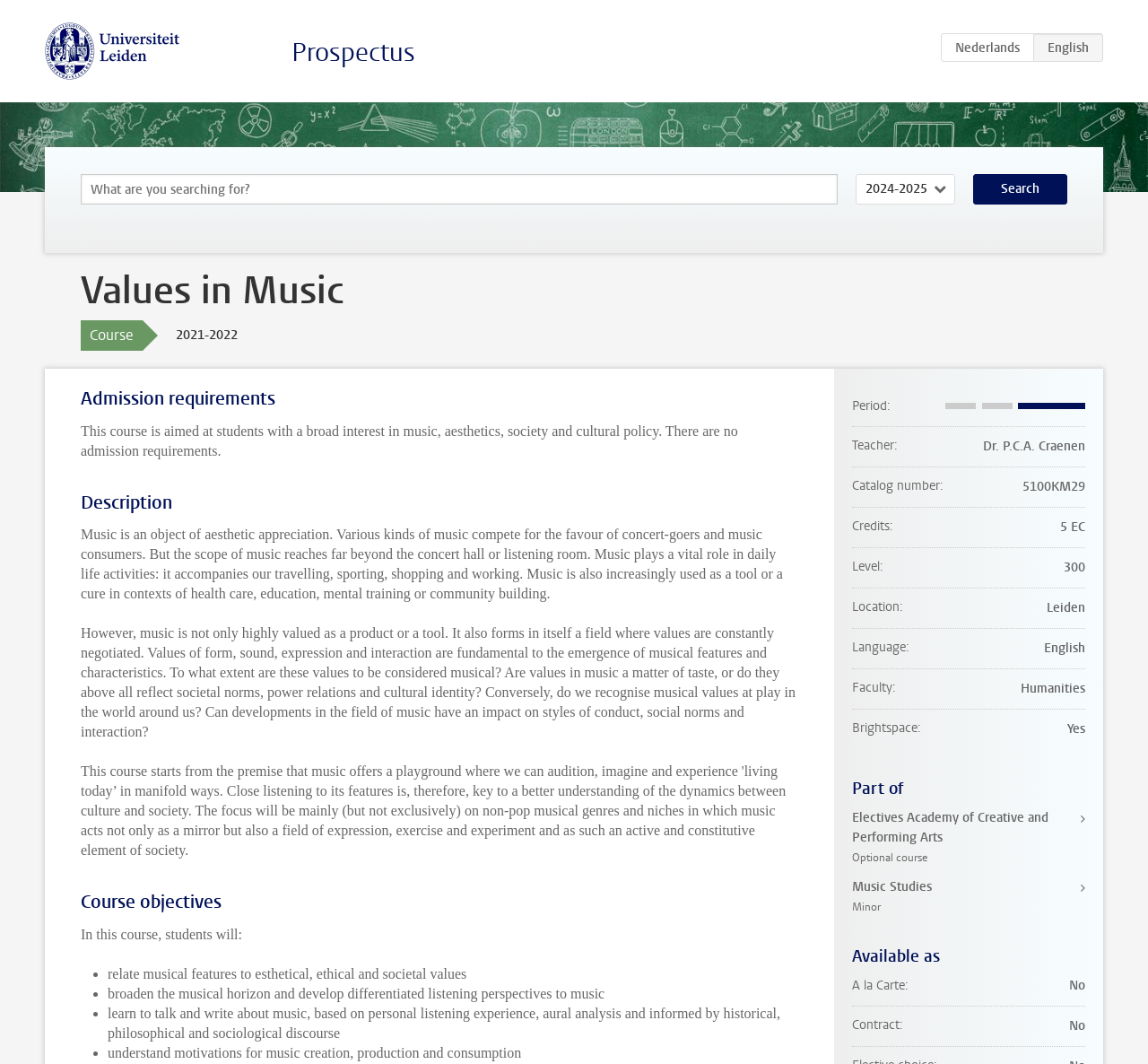Specify the bounding box coordinates (top-left x, top-left y, bottom-right x, bottom-right y) of the UI element in the screenshot that matches this description: parent_node: Comment * name="comment"

None